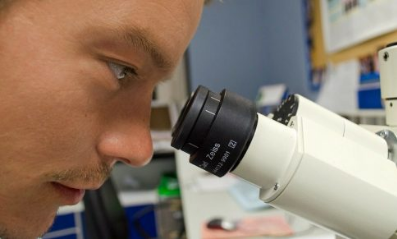What is the field of study depicted in the image?
Look at the image and respond with a one-word or short-phrase answer.

Graphology